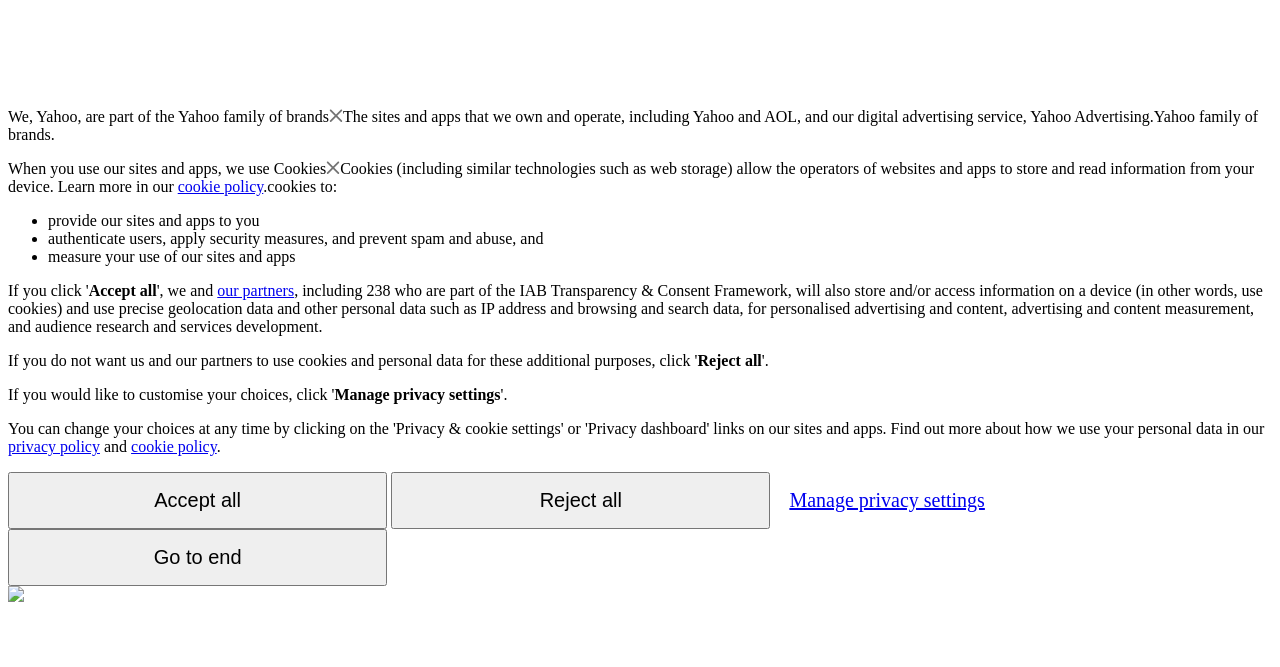Calculate the bounding box coordinates of the UI element given the description: "FORM CRS".

None